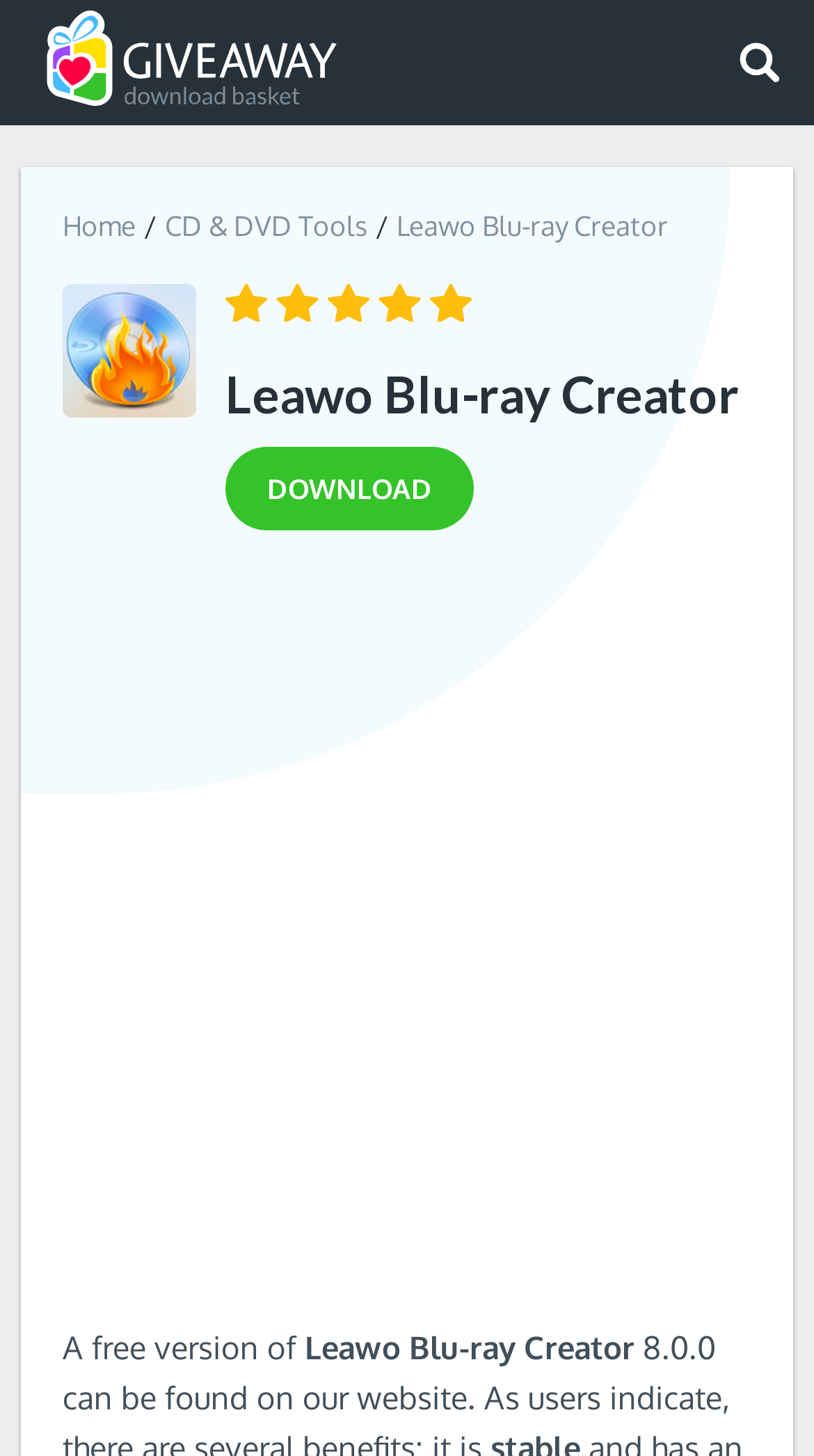What is the name of the software?
Give a single word or phrase as your answer by examining the image.

Leawo Blu-ray Creator